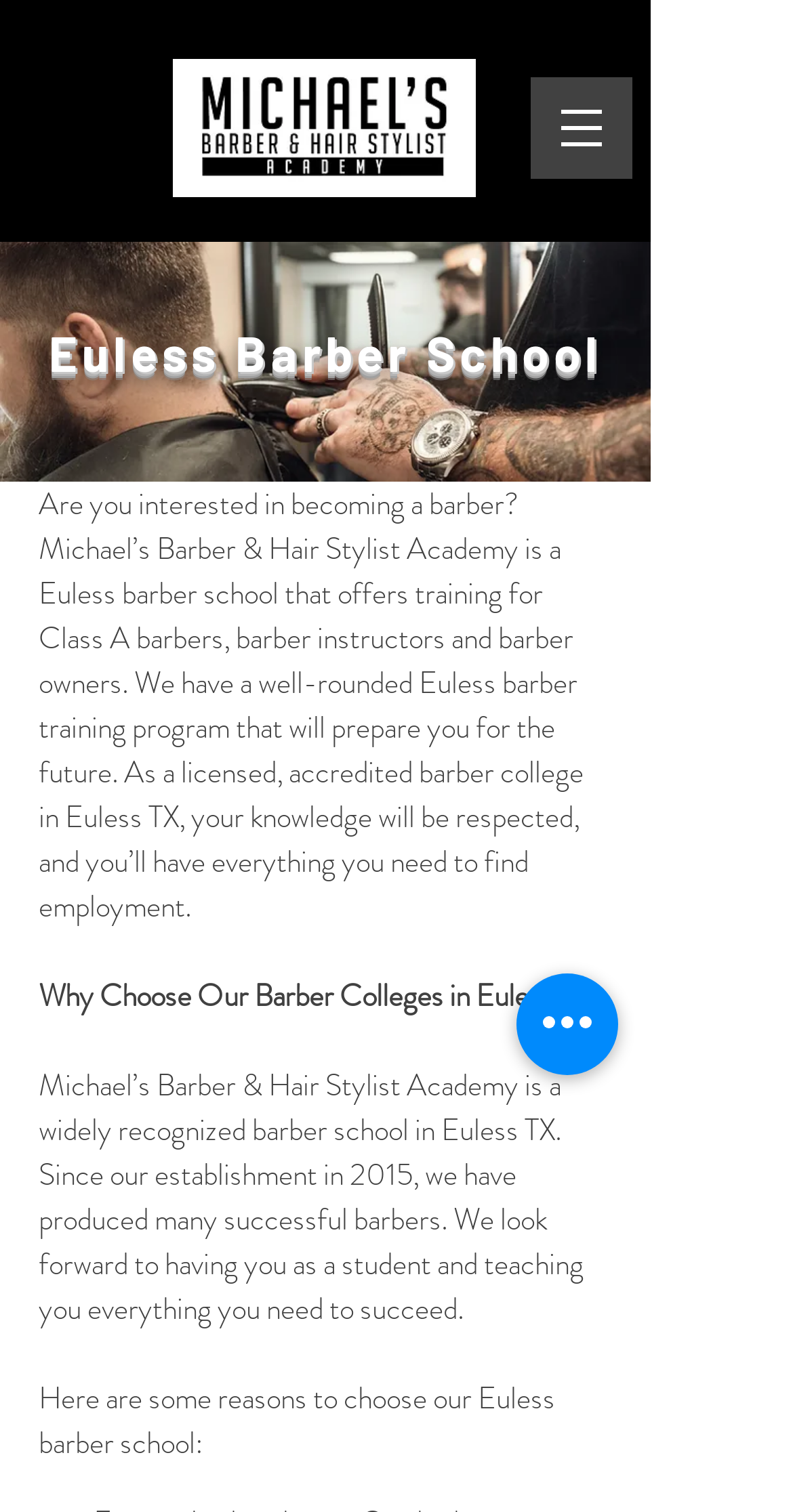Please find the bounding box for the UI component described as follows: "aria-label="Quick actions"".

[0.651, 0.644, 0.779, 0.711]